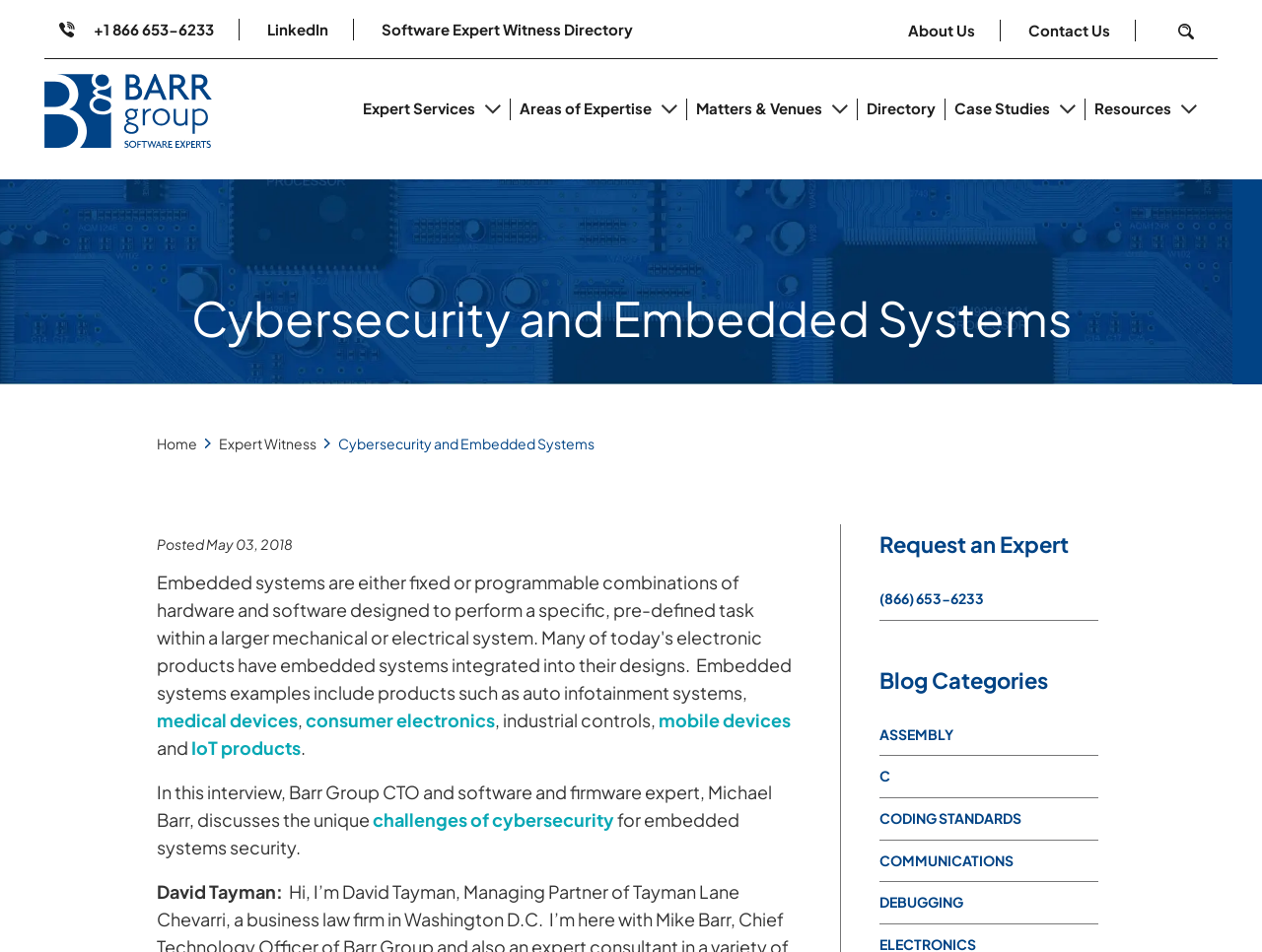Pinpoint the bounding box coordinates of the clickable area needed to execute the instruction: "Call Barr Group". The coordinates should be specified as four float numbers between 0 and 1, i.e., [left, top, right, bottom].

[0.047, 0.02, 0.19, 0.042]